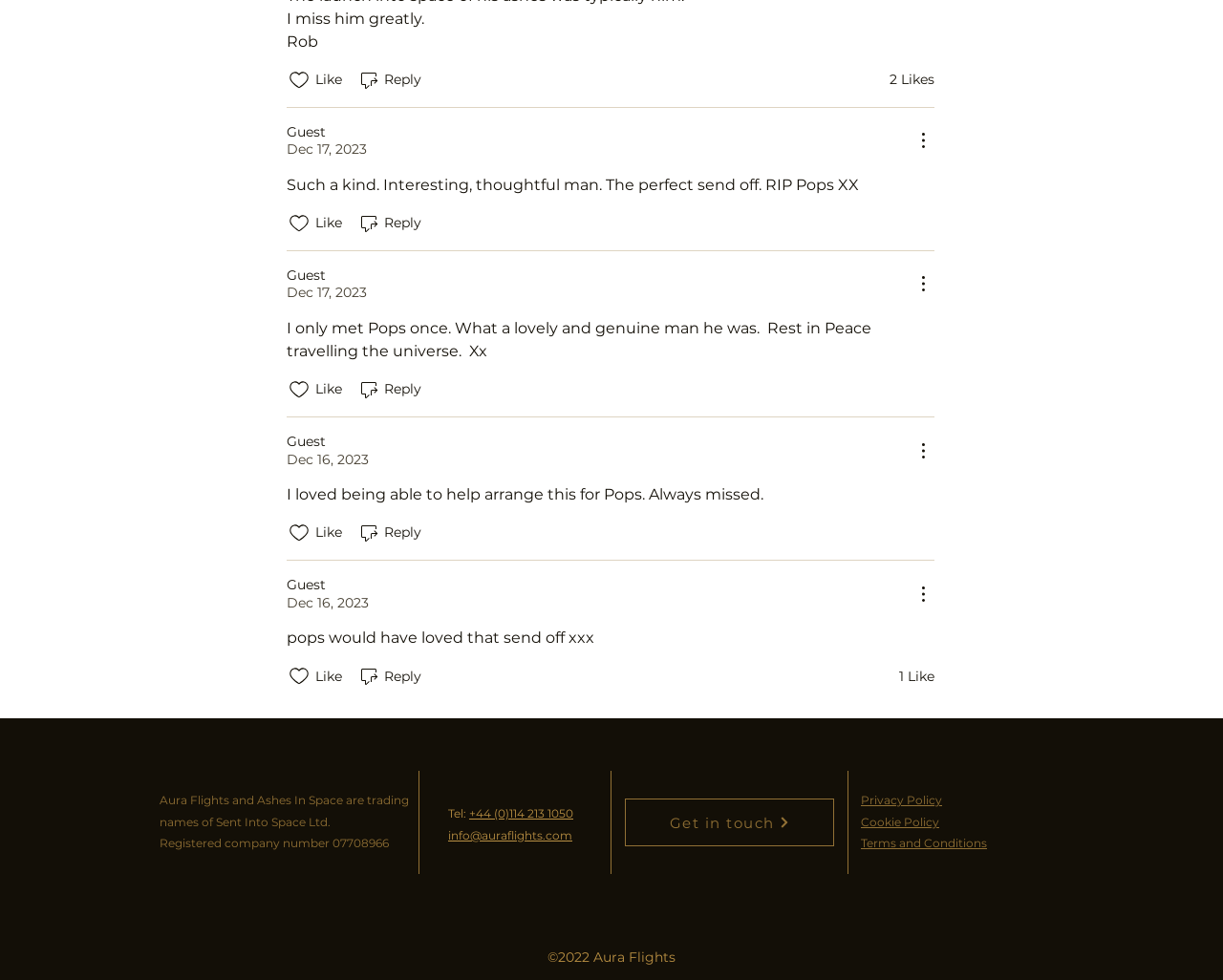Can you pinpoint the bounding box coordinates for the clickable element required for this instruction: "Click the 'Likes icon unchecked' button"? The coordinates should be four float numbers between 0 and 1, i.e., [left, top, right, bottom].

[0.234, 0.07, 0.255, 0.093]